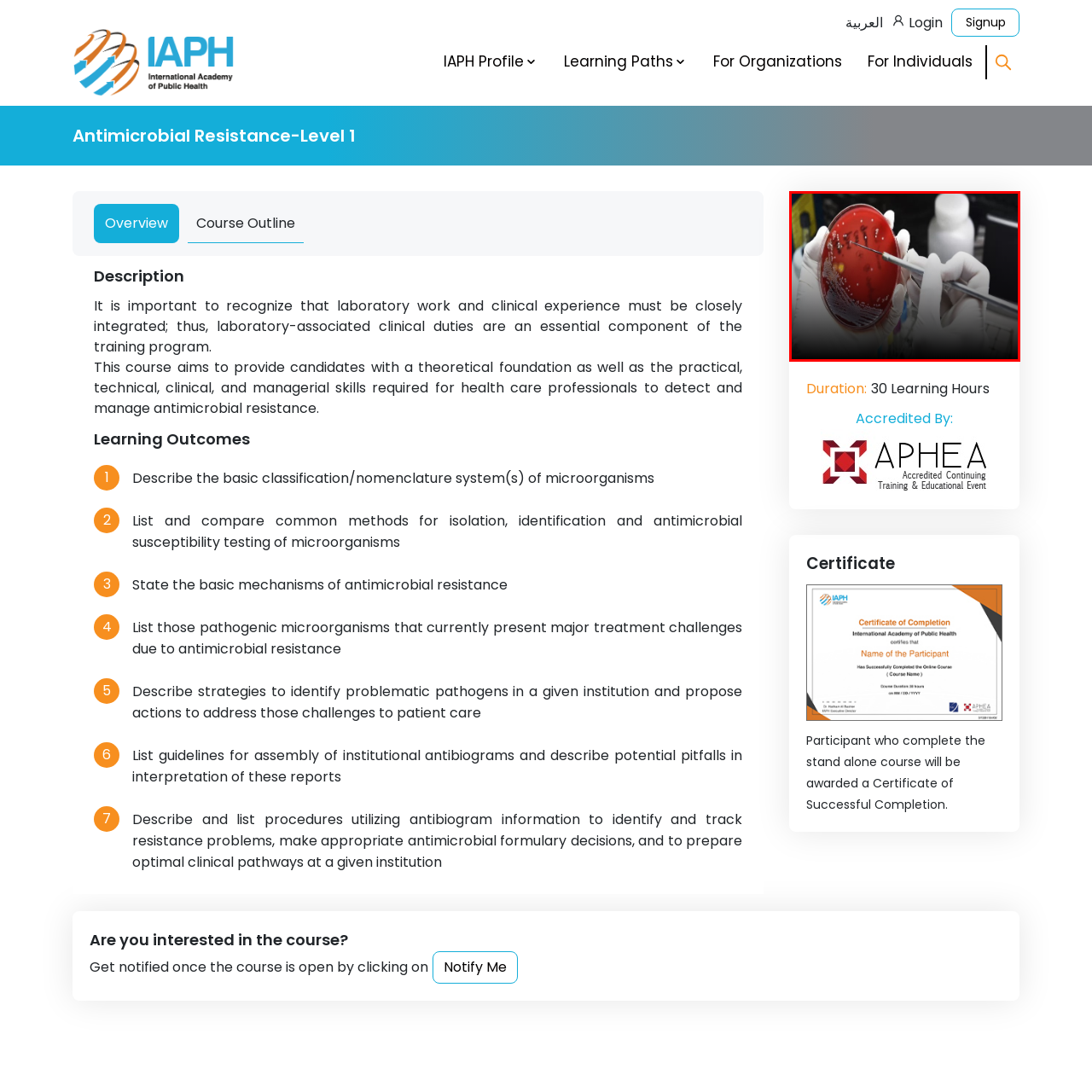What is the purpose of the metal inoculating loop?
Focus on the section of the image inside the red bounding box and offer an in-depth answer to the question, utilizing the information visible in the image.

The metal inoculating loop is being used by the researcher to transfer or sample the microbial growth from the petri dish, indicating an active investigation of microbial resistance or infection.